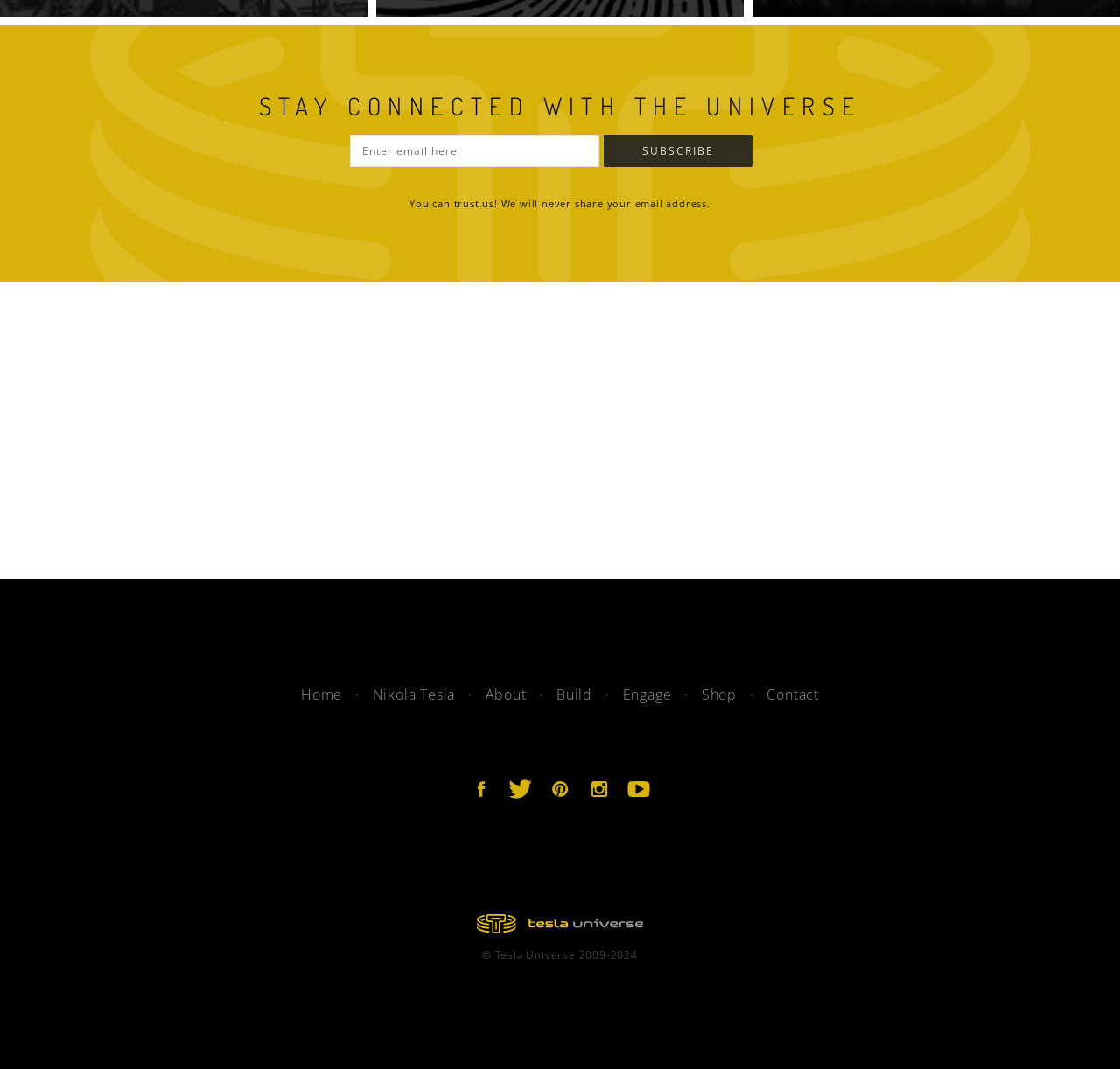Respond to the following query with just one word or a short phrase: 
What is the name of the website?

Tesla Universe